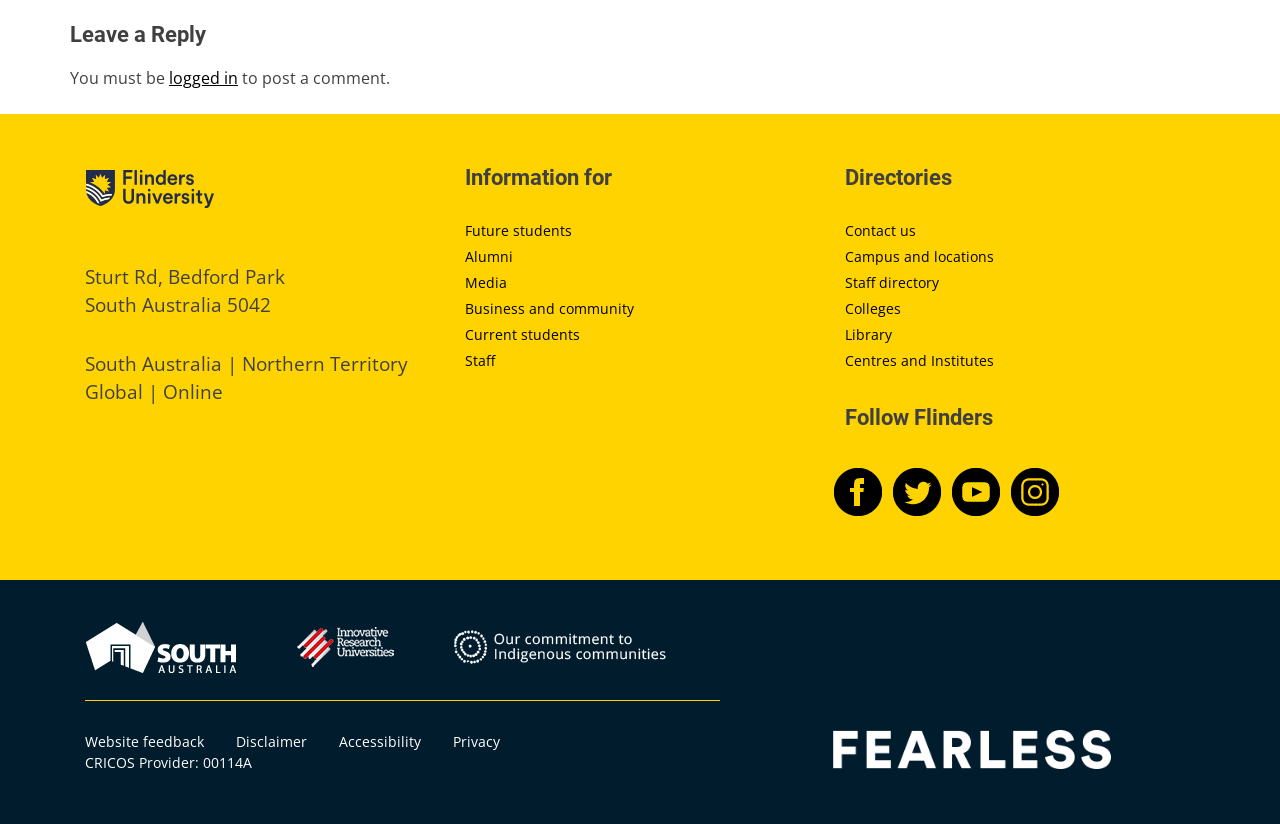Can you specify the bounding box coordinates for the region that should be clicked to fulfill this instruction: "Contact us".

[0.66, 0.268, 0.716, 0.291]